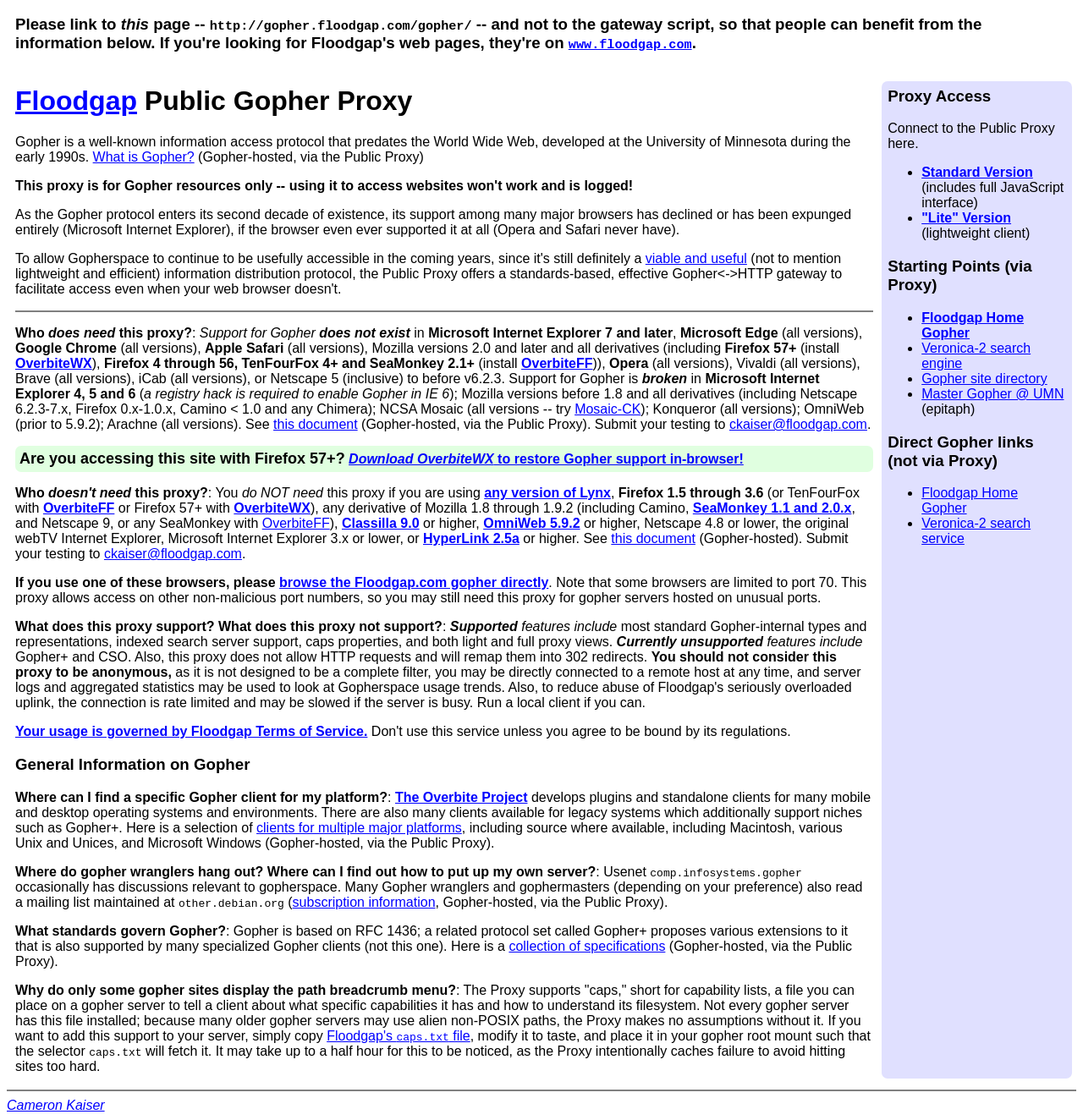Could you locate the bounding box coordinates for the section that should be clicked to accomplish this task: "Read more about what is Gopher".

[0.086, 0.134, 0.179, 0.147]